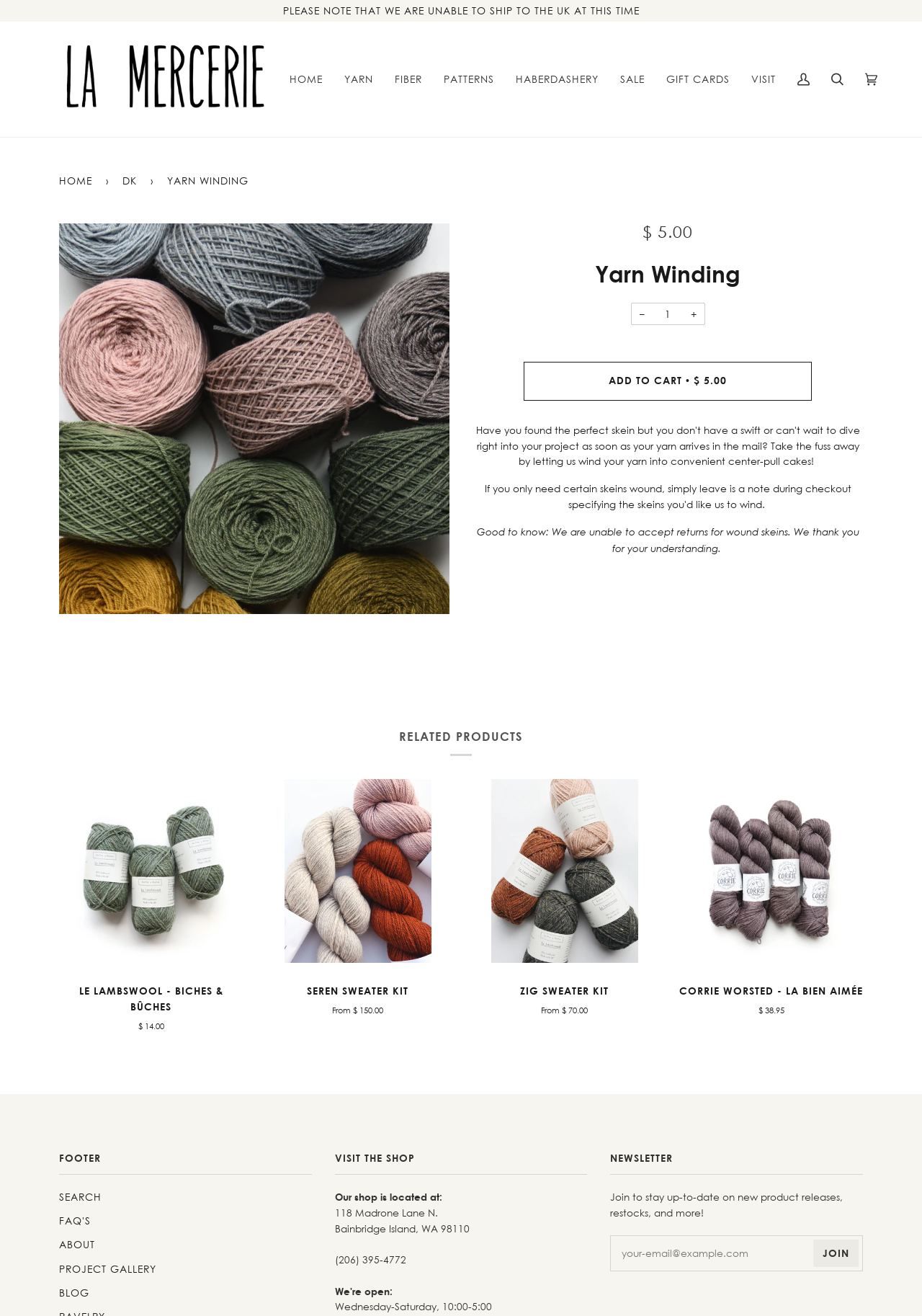Locate the bounding box coordinates of the clickable region necessary to complete the following instruction: "Click on the 'YARN' link". Provide the coordinates in the format of four float numbers between 0 and 1, i.e., [left, top, right, bottom].

[0.362, 0.016, 0.416, 0.104]